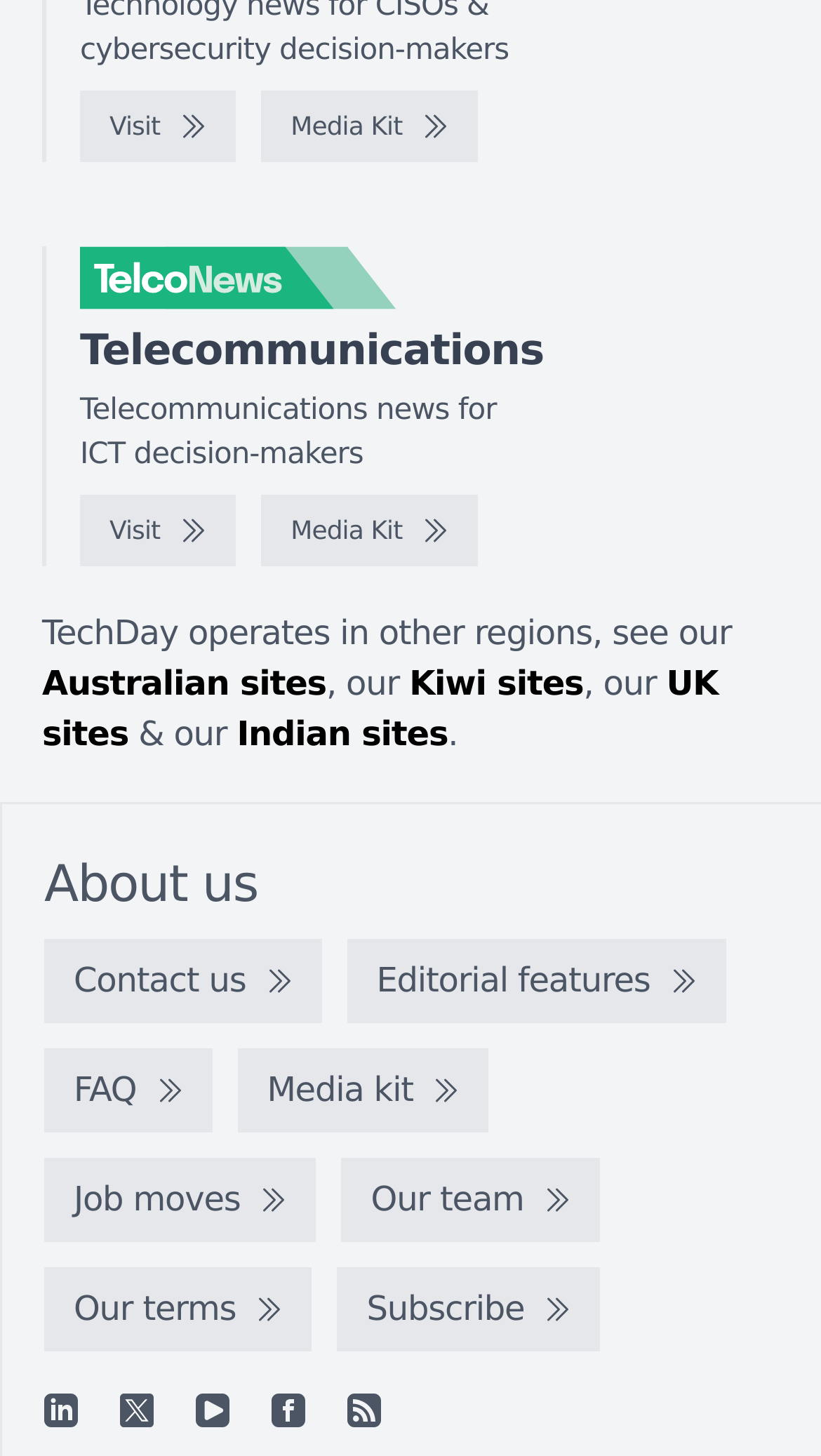Locate the bounding box coordinates of the area to click to fulfill this instruction: "Visit the website". The bounding box should be presented as four float numbers between 0 and 1, in the order [left, top, right, bottom].

[0.097, 0.063, 0.287, 0.112]